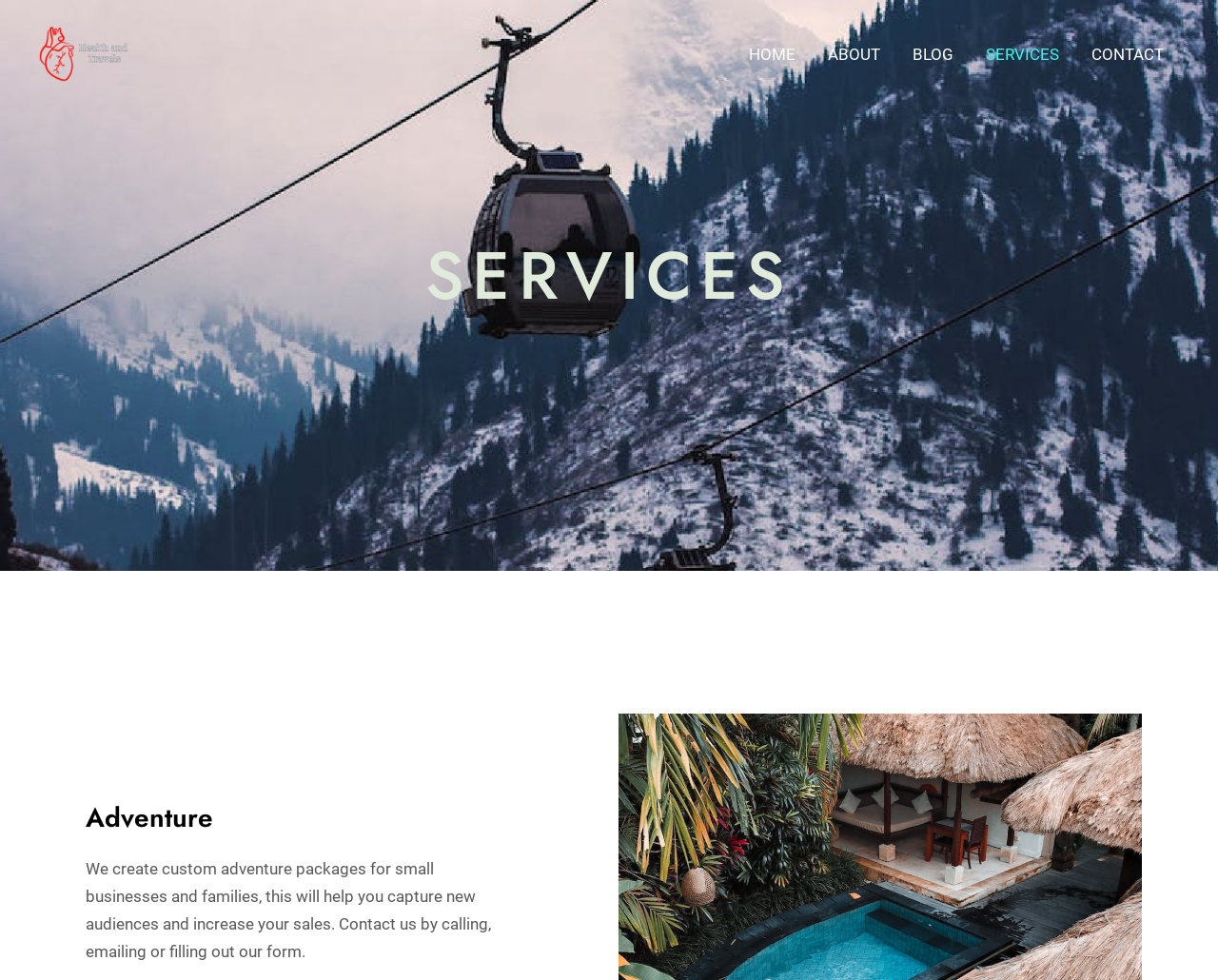Provide the bounding box coordinates of the HTML element described by the text: "Services".

[0.796, 0.016, 0.883, 0.094]